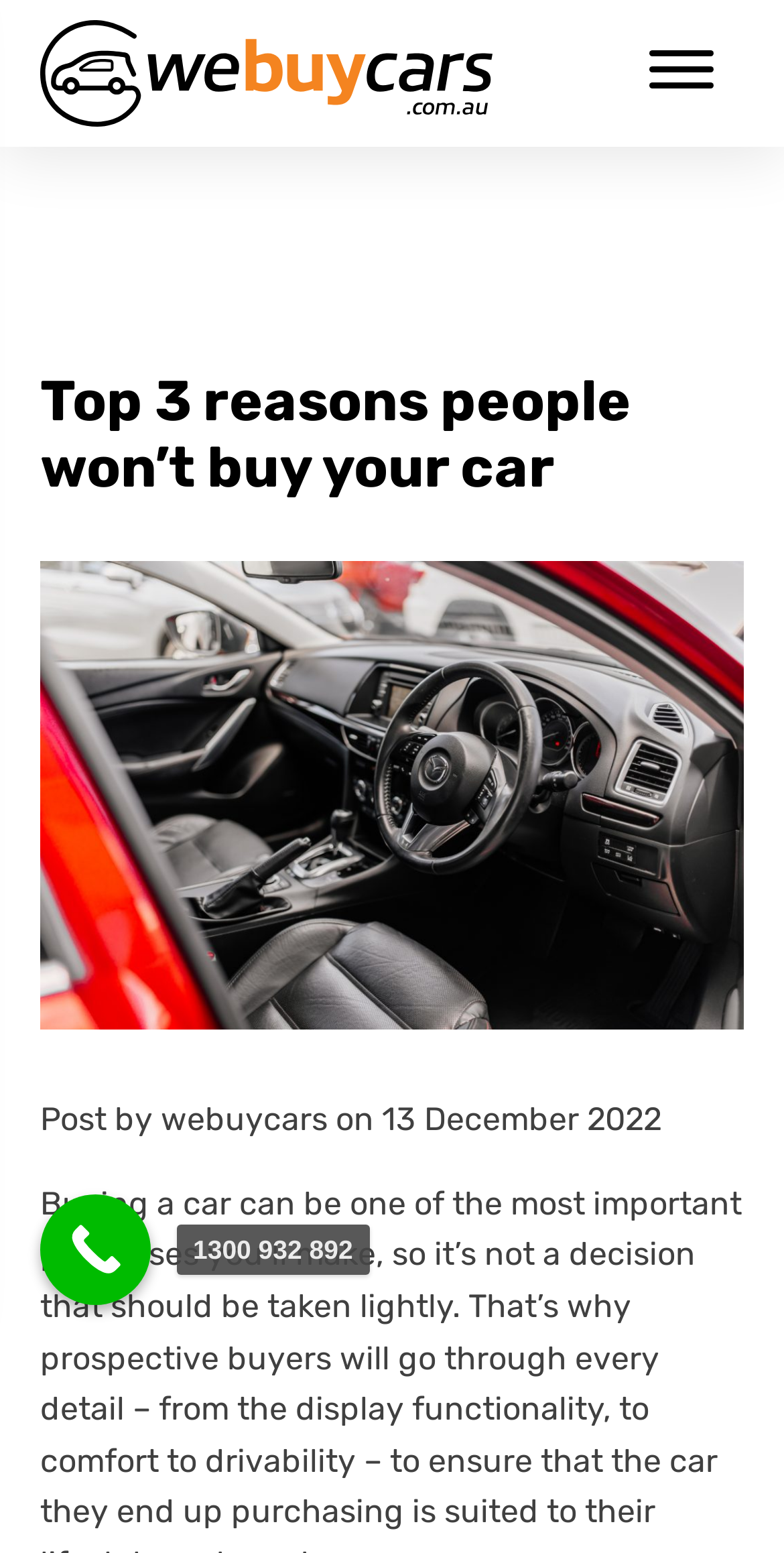What is the primary heading on this webpage?

Top 3 reasons people won’t buy your car